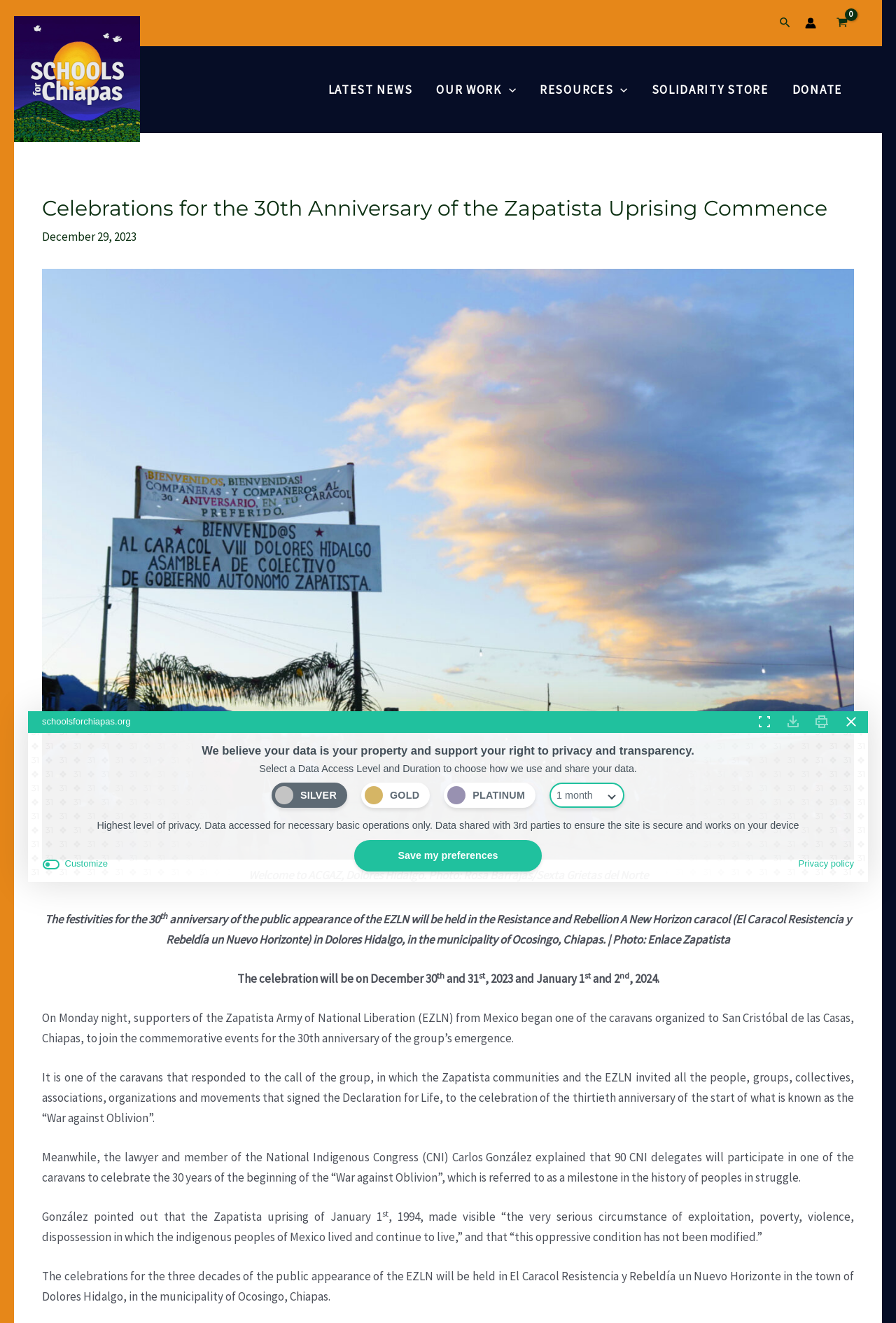Provide a brief response to the question below using a single word or phrase: 
What is the purpose of the caravans?

To join the commemorative events